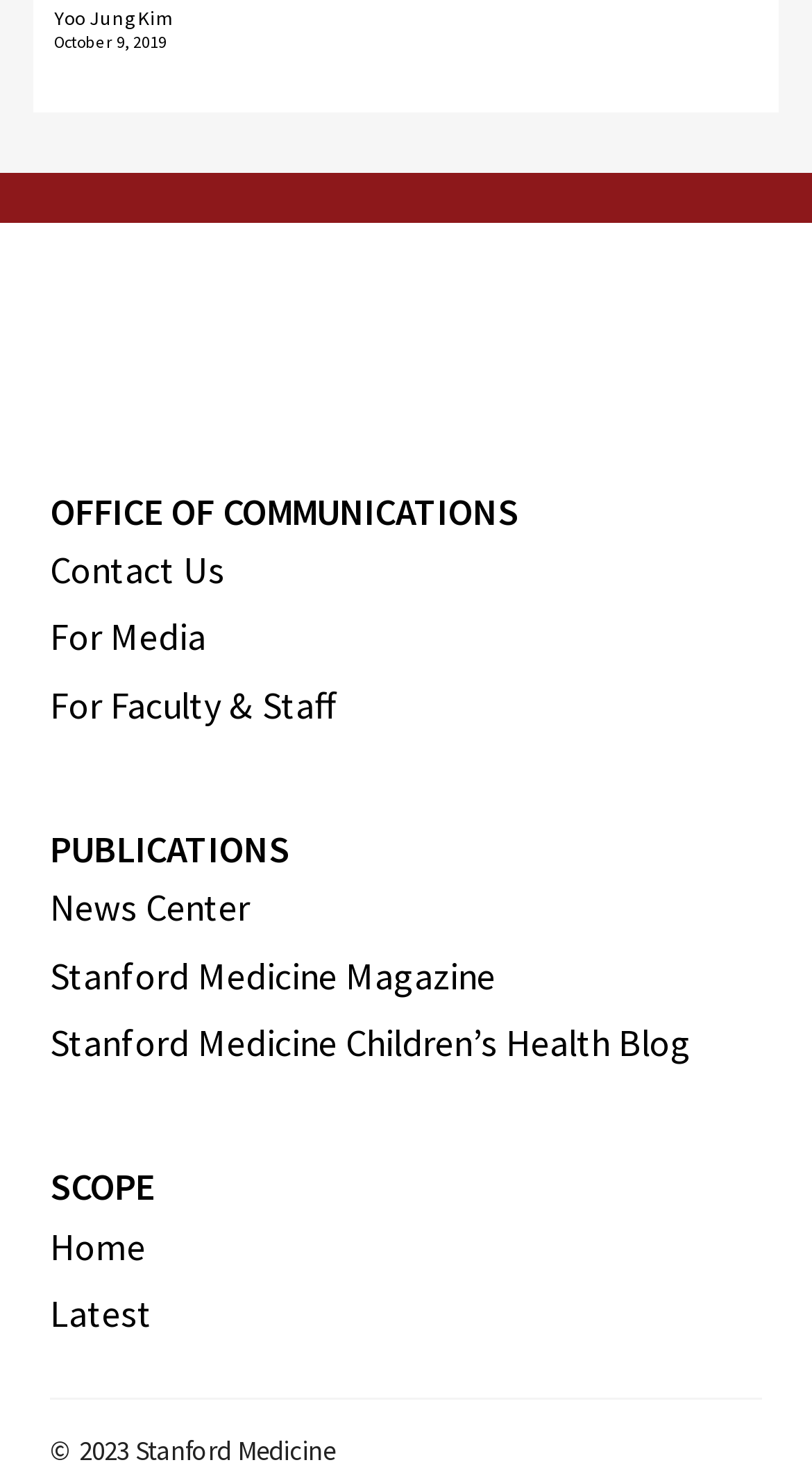Pinpoint the bounding box coordinates of the clickable area needed to execute the instruction: "Share on Twitter". The coordinates should be specified as four float numbers between 0 and 1, i.e., [left, top, right, bottom].

None